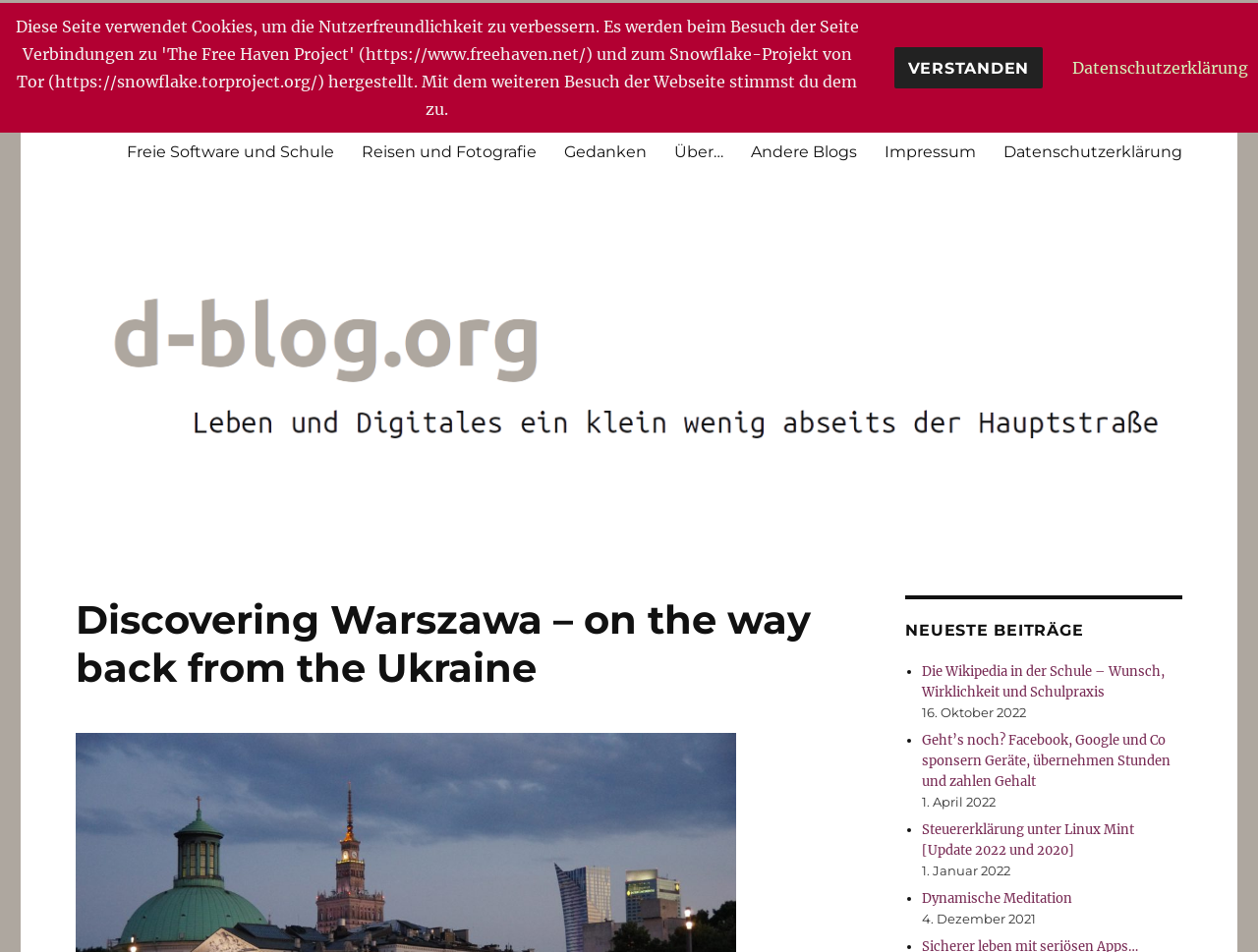Determine the bounding box coordinates of the clickable region to follow the instruction: "Visit the 'Global Sources’ knowledge center'".

None